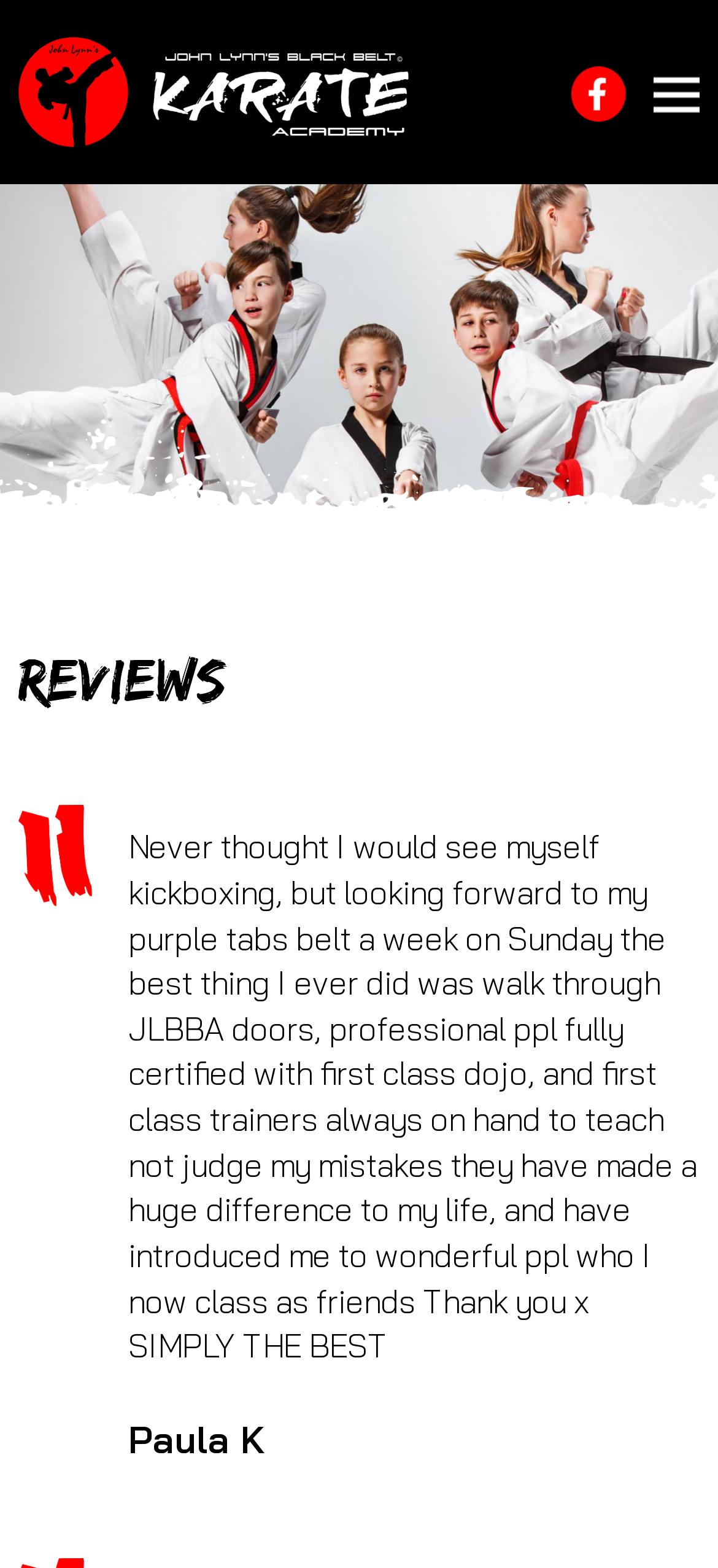What is the topic of the heading on the page?
Based on the image, provide a one-word or brief-phrase response.

Reviews